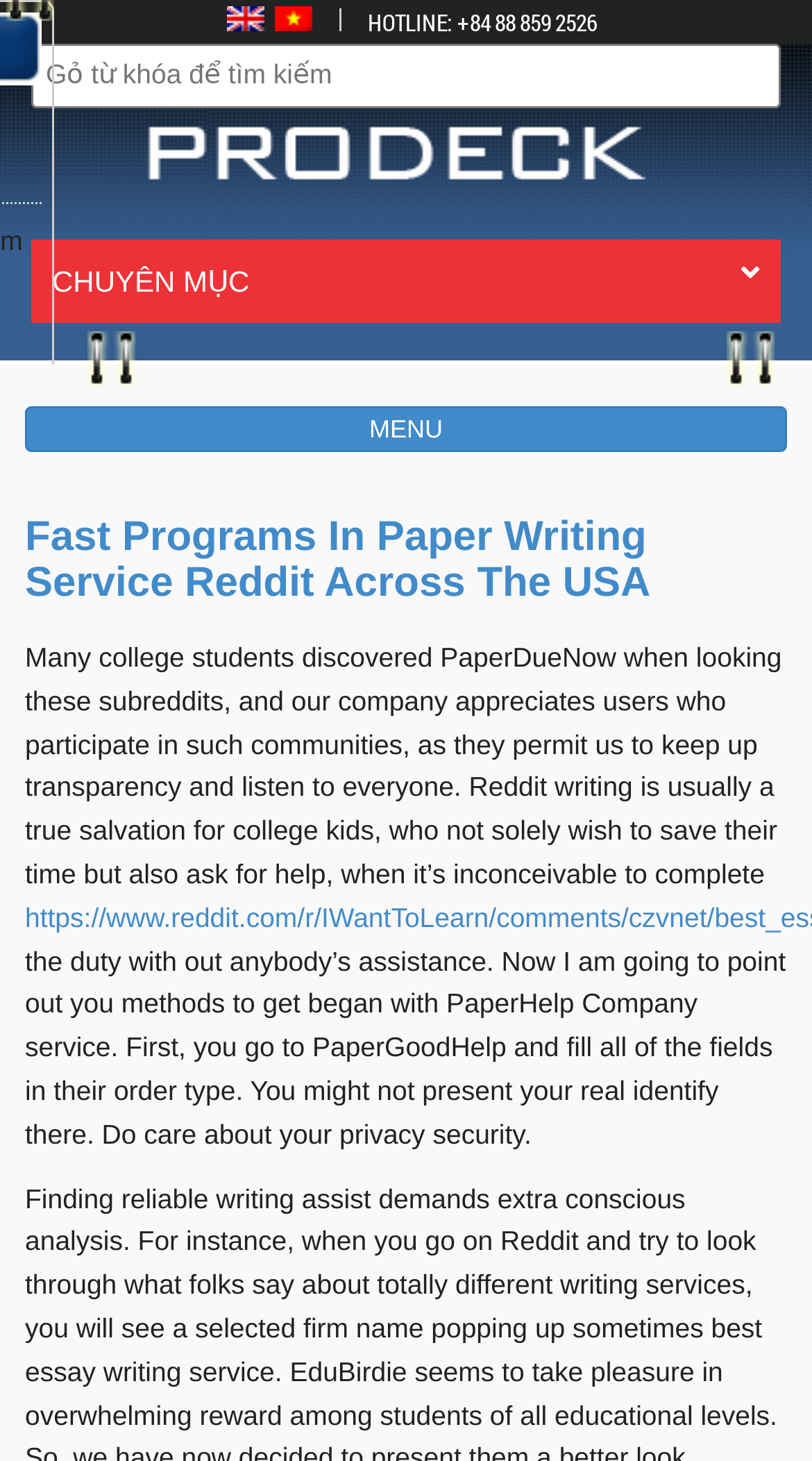Answer briefly with one word or phrase:
What is the purpose of the textbox?

Search